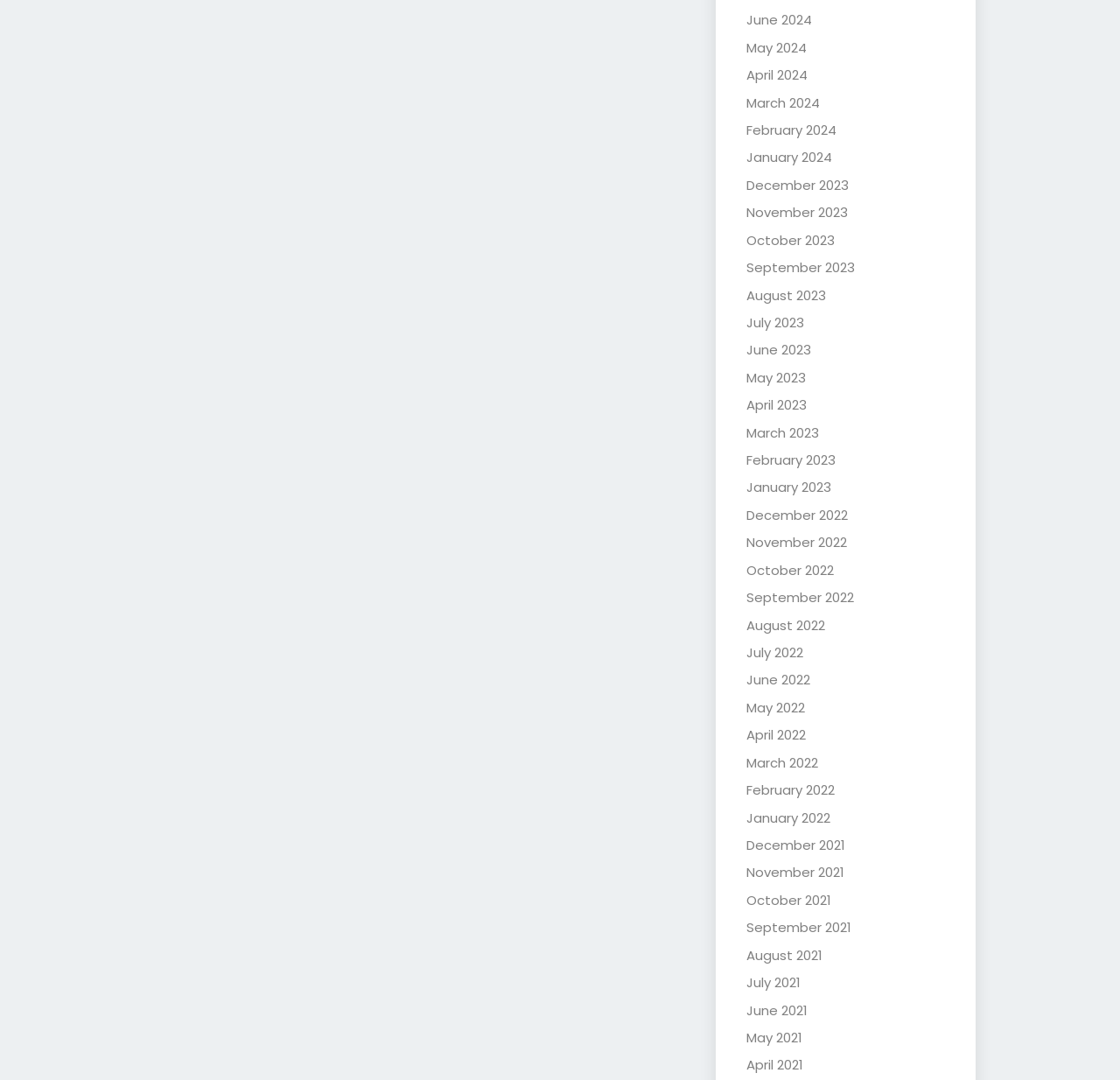Please locate the bounding box coordinates of the element that should be clicked to complete the given instruction: "View June 2024".

[0.667, 0.01, 0.725, 0.027]